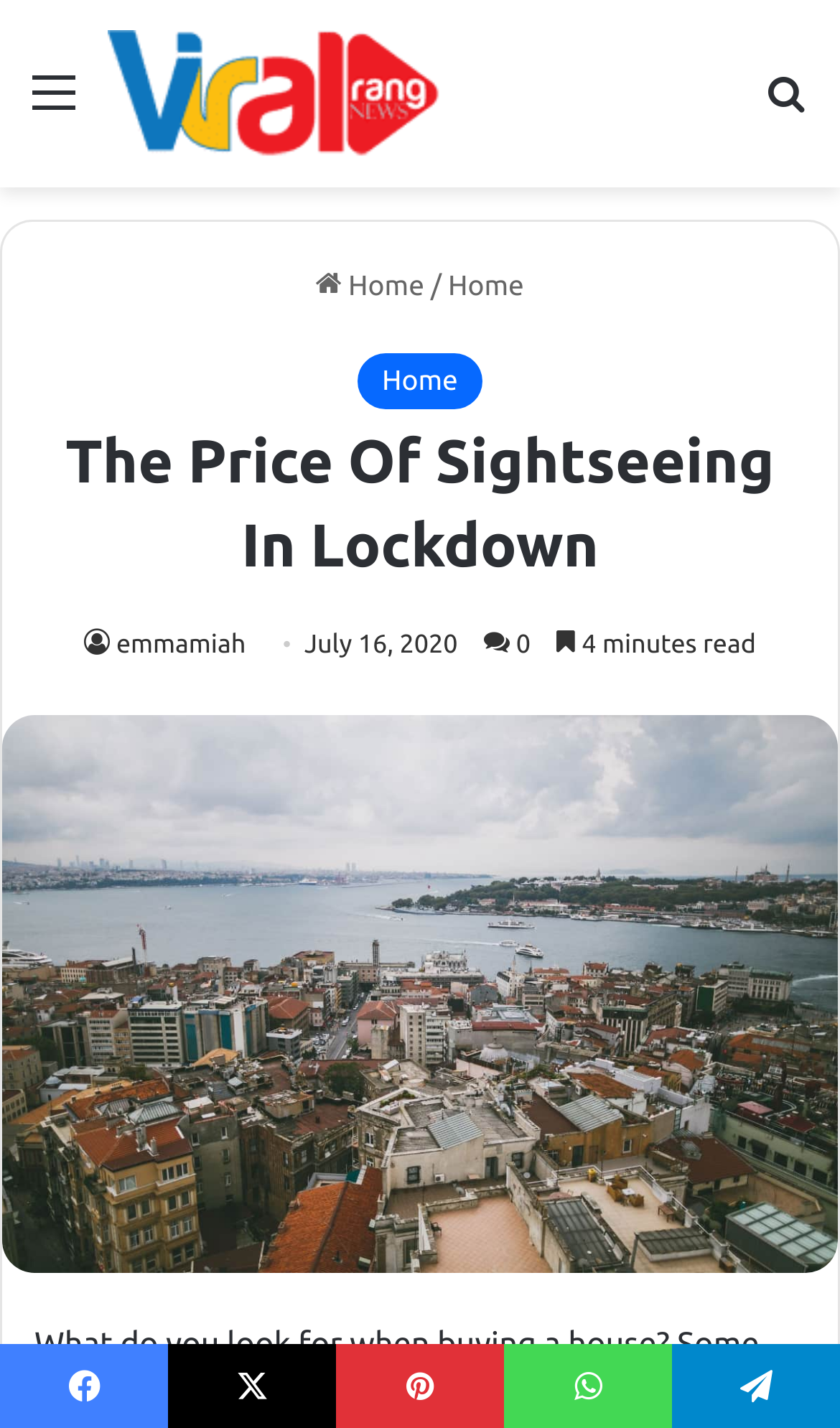Provide a thorough and detailed response to the question by examining the image: 
What is the date of publication of the article?

The date of publication of the article can be found next to the author's name, which is 'July 16, 2020'.